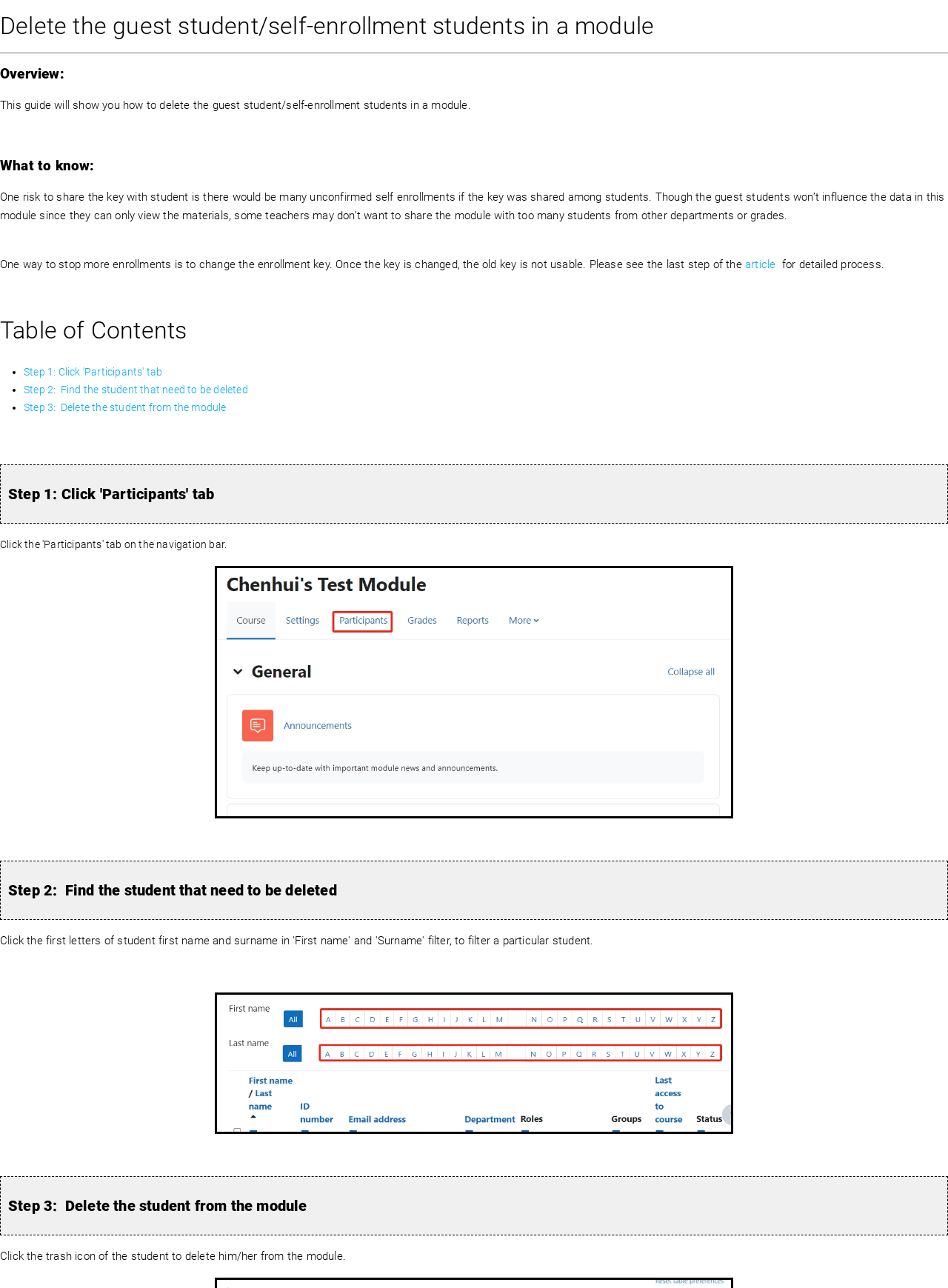Provide an in-depth caption for the contents of the webpage.

The webpage is a knowledge base article titled "Delete the guest student/self-enrollment students in a module". At the top, there is a heading with the same title as the webpage. Below the heading, there is a horizontal separator line. 

Following the separator line, there is a section labeled "Overview" which provides a brief introduction to the guide, explaining that it will show how to delete guest student/self-enrollment students in a module. 

Below the overview section, there is another section labeled "What to know" which discusses the risks of sharing the enrollment key with students and how it can lead to many unconfirmed self-enrollments. This section also mentions that changing the enrollment key can stop further enrollments.

Next, there is a link to an article that provides a detailed process for changing the enrollment key. 

The webpage then has a "Table of Contents" section, which lists three steps to delete the guest student/self-enrollment students in a module. Each step is represented by a bullet point and a link to the corresponding section. 

The three steps are: "Step 1: Click 'Participants' tab", "Step 2: Find the student that need to be deleted", and "Step 3: Delete the student from the module". Each step has a corresponding section with a heading, an image, and a brief description. The images are positioned to the right of the headings and take up most of the width of the page. The descriptions provide instructions on how to complete each step, including clicking the trash icon to delete the student from the module.